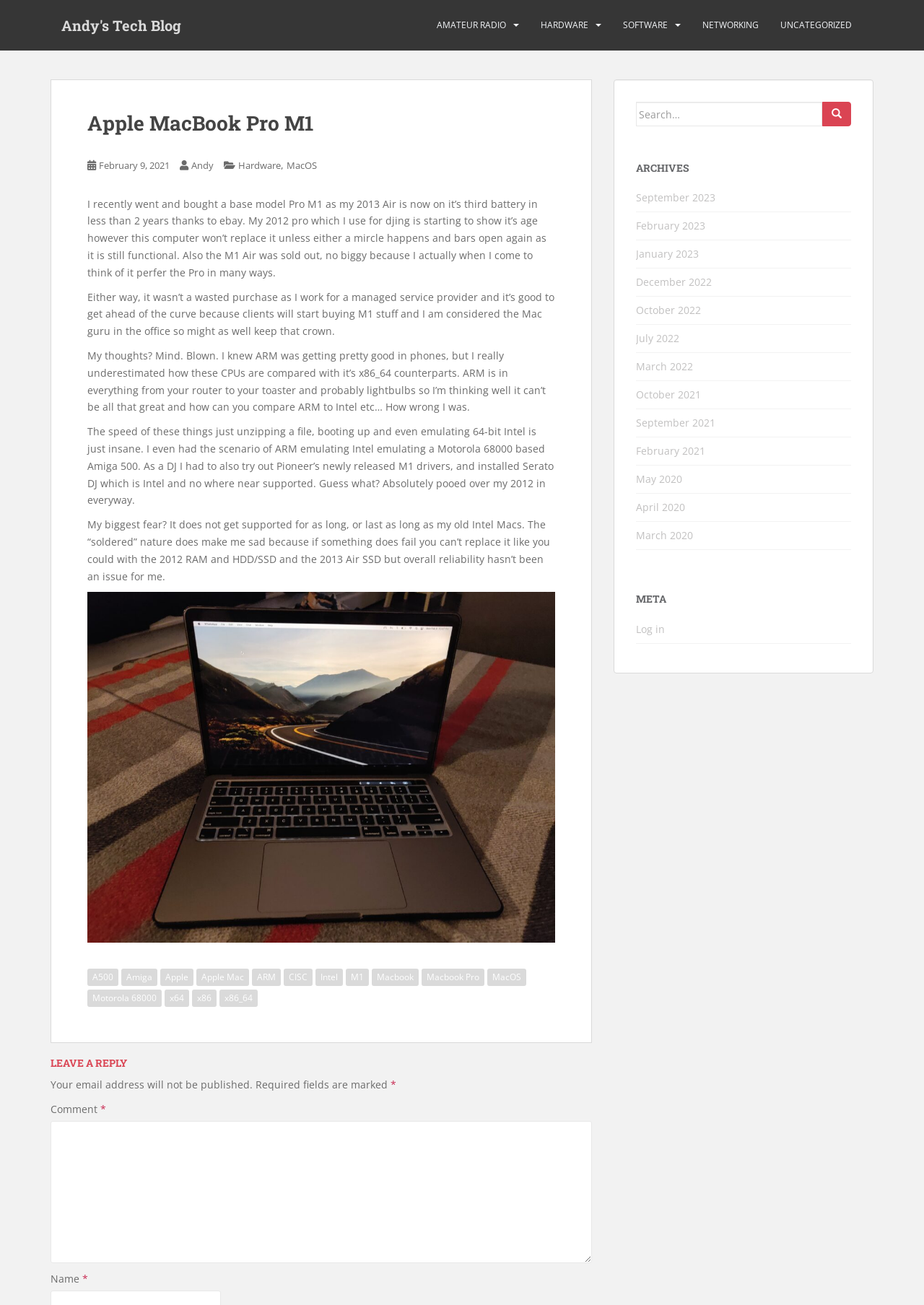What is the author's current occupation related to?
Based on the content of the image, thoroughly explain and answer the question.

The author mentions that they use their 2012 Pro for DJing, which indicates that they are involved in the music industry.